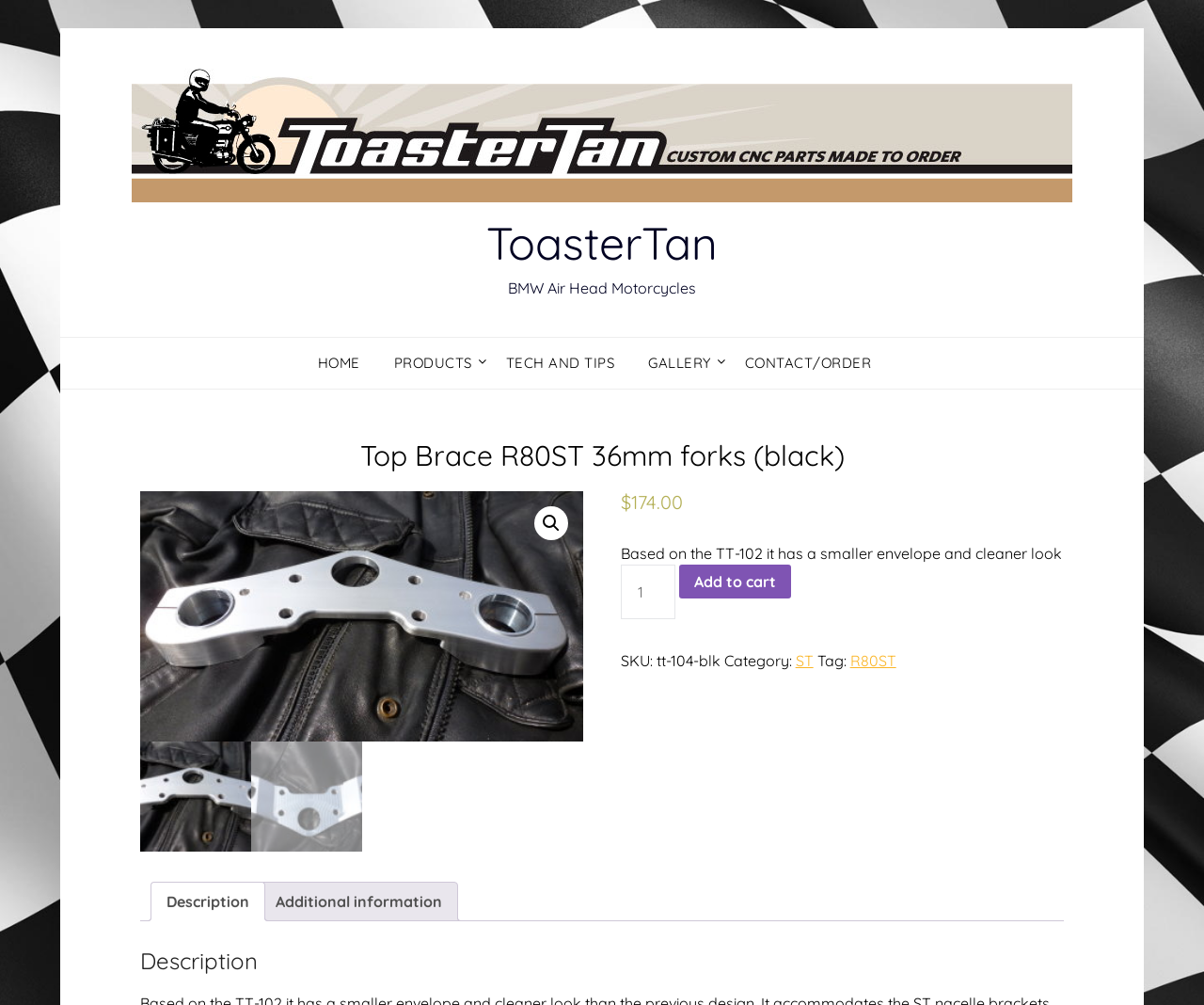Please specify the bounding box coordinates of the clickable region necessary for completing the following instruction: "Click on the ToasterTan link". The coordinates must consist of four float numbers between 0 and 1, i.e., [left, top, right, bottom].

[0.109, 0.061, 0.891, 0.201]